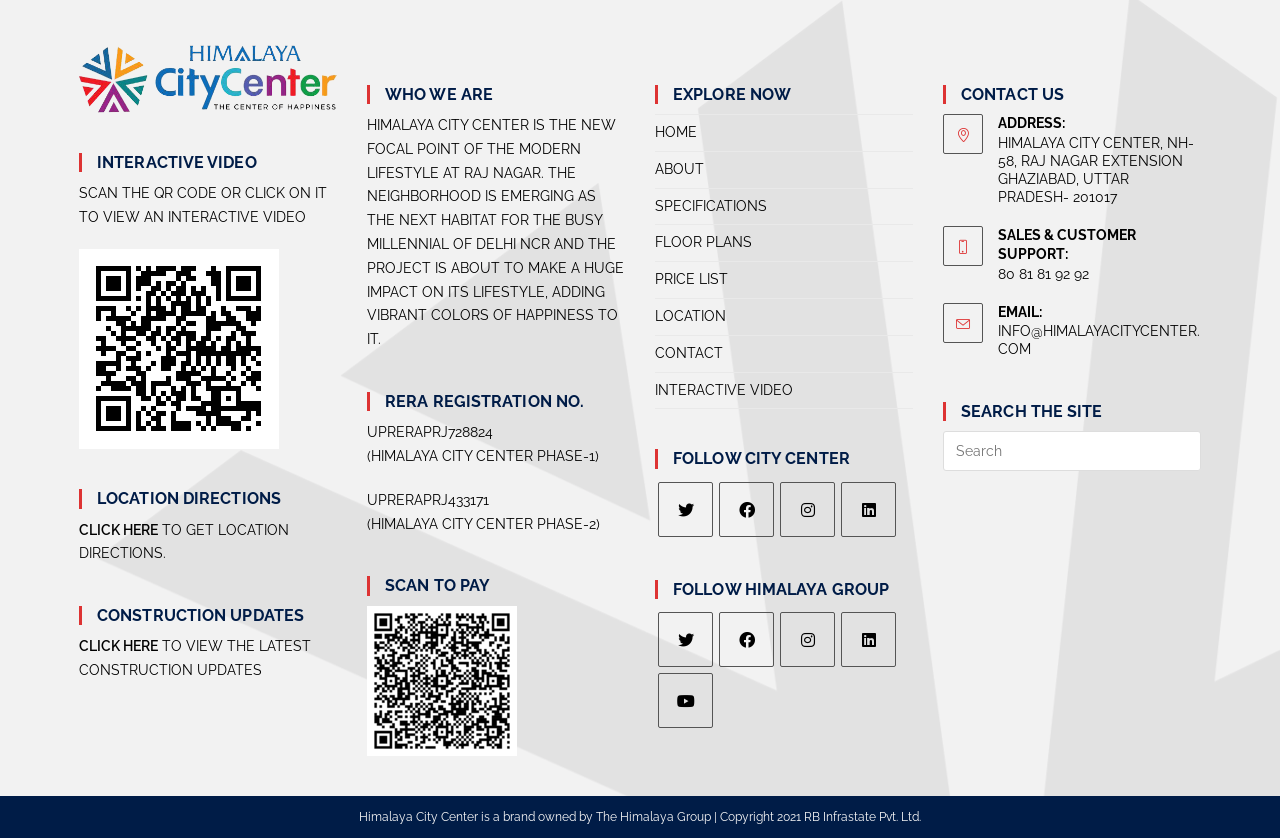Determine the bounding box coordinates of the region I should click to achieve the following instruction: "Search the site". Ensure the bounding box coordinates are four float numbers between 0 and 1, i.e., [left, top, right, bottom].

[0.737, 0.515, 0.938, 0.562]